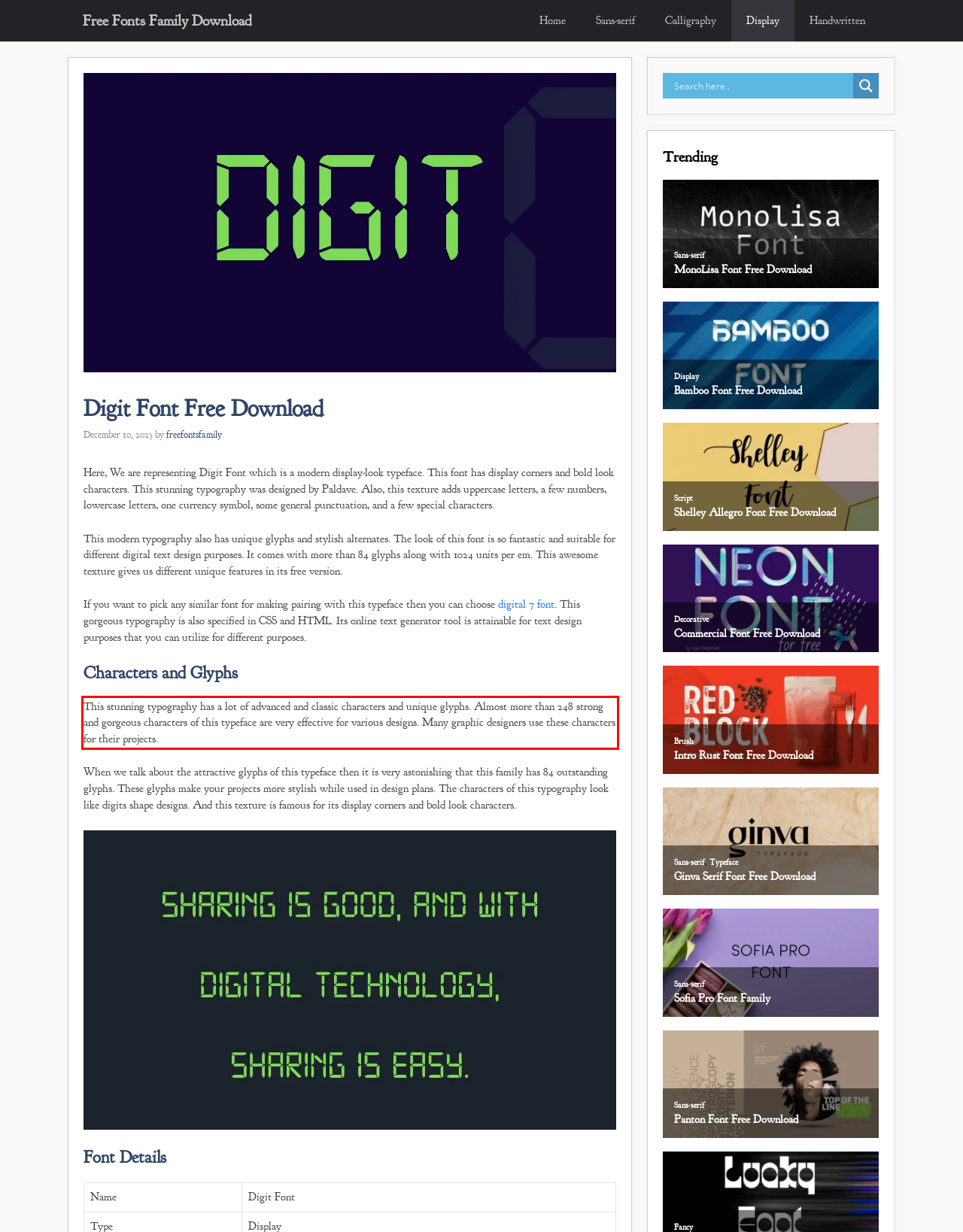Please identify and extract the text content from the UI element encased in a red bounding box on the provided webpage screenshot.

This stunning typography has a lot of advanced and classic characters and unique glyphs. Almost more than 248 strong and gorgeous characters of this typeface are very effective for various designs. Many graphic designers use these characters for their projects.